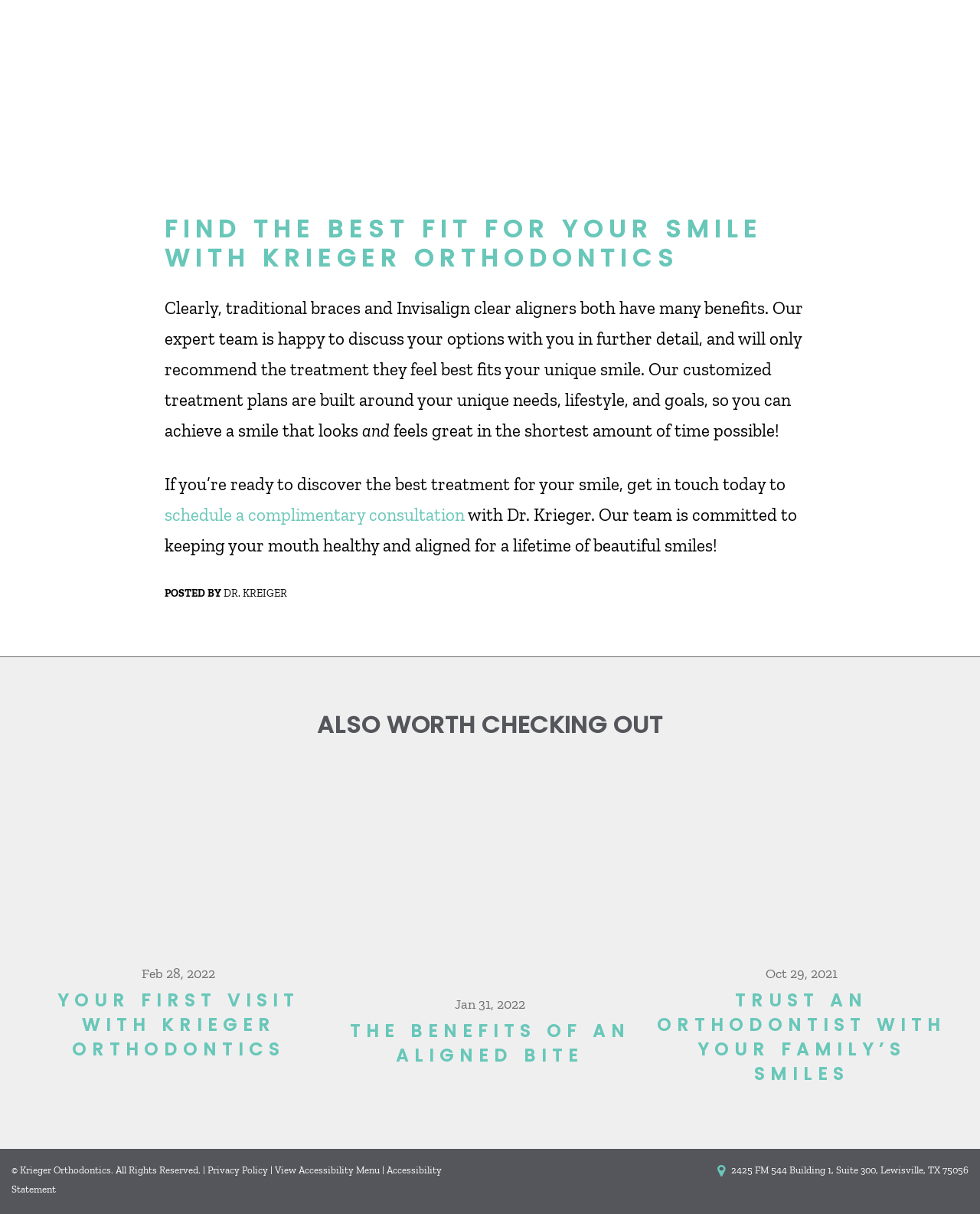Carefully examine the image and provide an in-depth answer to the question: How many images are there in the 'ALSO WORTH CHECKING OUT' section?

The 'ALSO WORTH CHECKING OUT' section contains four images, each corresponding to the links 'Your First Visit With Krieger Orthodontics', 'Carrolton Invisalign', 'THE BENEFITS OF AN ALIGNED BITE', and 'TRUST AN ORTHODONTIST WITH YOUR FAMILY’S SMILES'.